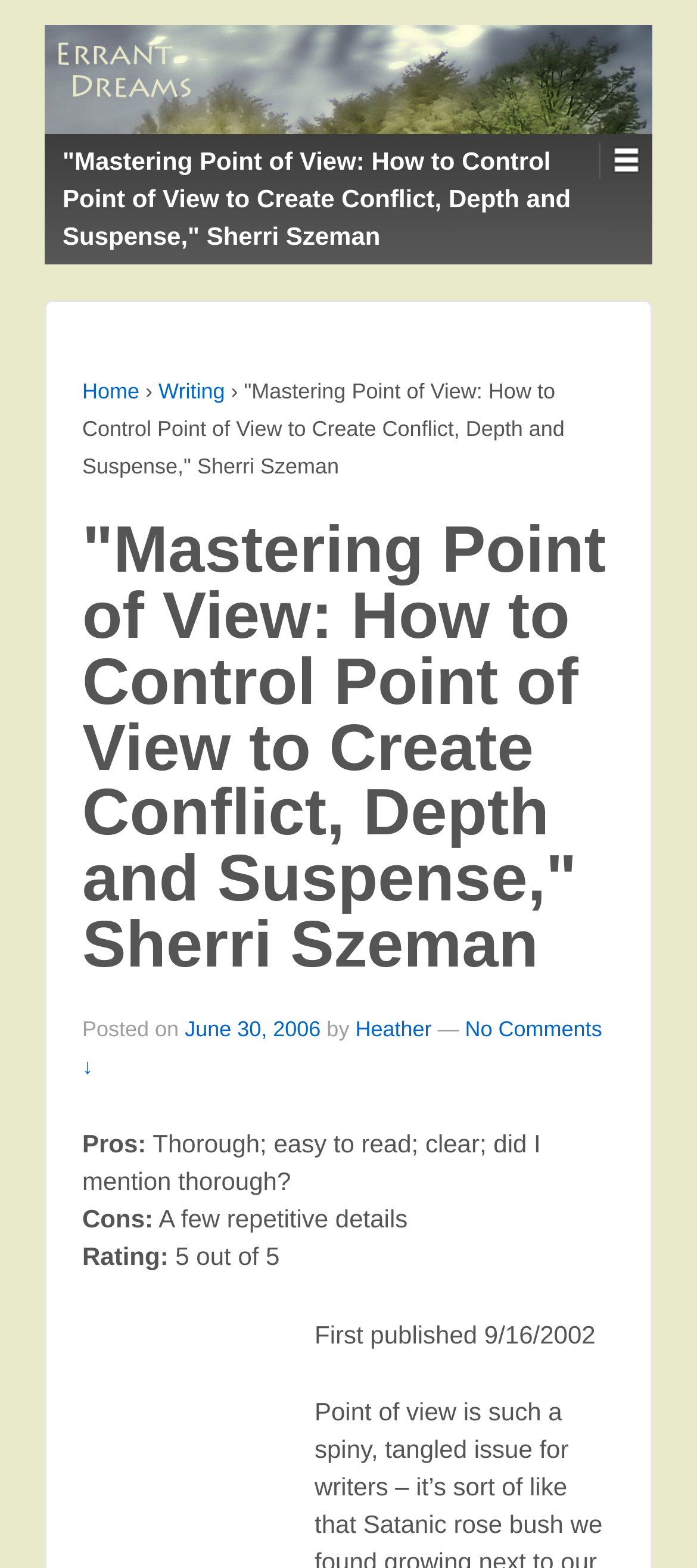What is the author of the article?
Look at the image and respond with a one-word or short-phrase answer.

Sherri Szeman